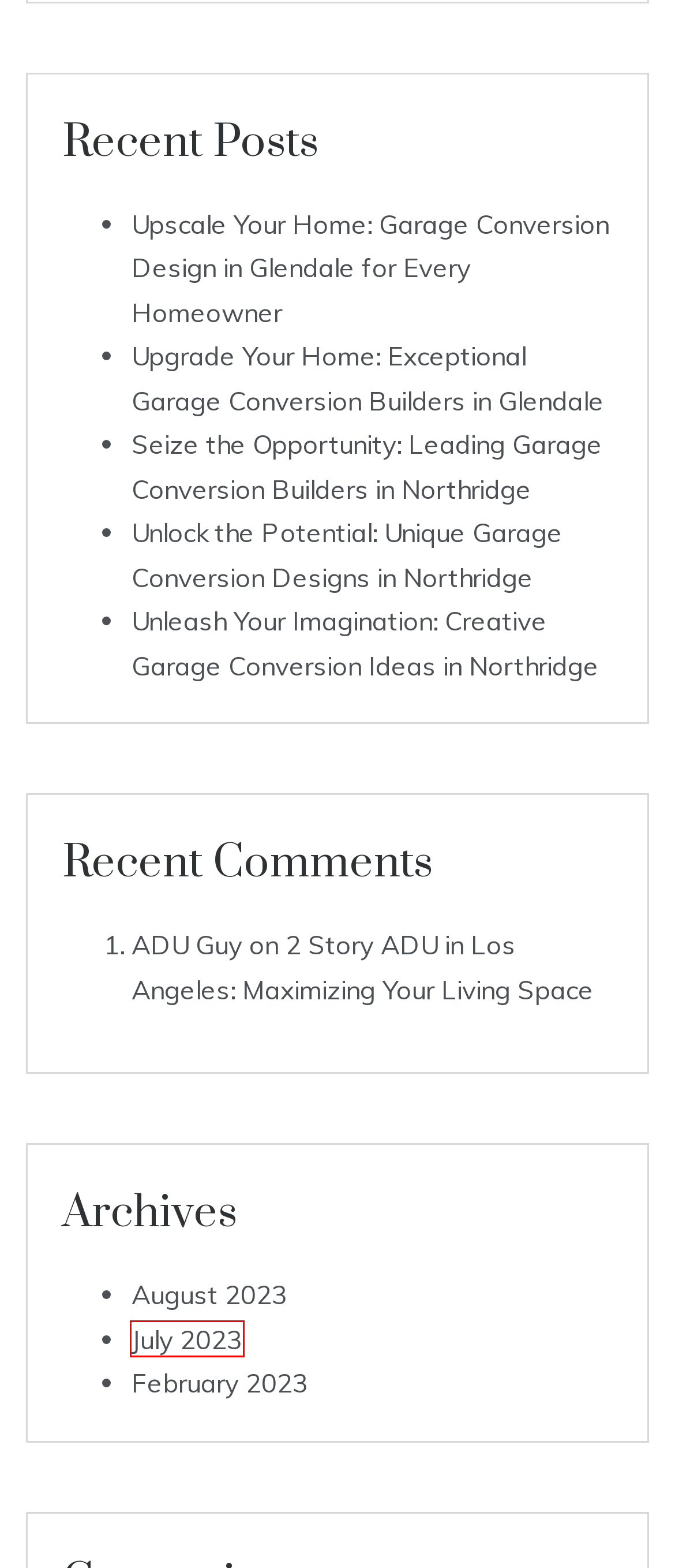With the provided webpage screenshot containing a red bounding box around a UI element, determine which description best matches the new webpage that appears after clicking the selected element. The choices are:
A. Upscale Your Home: Garage Conversion Design in Glendale for Every Homeowner - Los Angeles ADU News
B. July 2023 - Los Angeles ADU News
C. 2 Story ADU in Los Angeles: Maximizing Your Living Space
D. ADU Guy, Author at Los Angeles ADU News
E. February 2023 - Los Angeles ADU News
F. Seize the Opportunity: Leading Garage Conversion Builders in Northridge - Los Angeles ADU News
G. Unlock the Potential: Unique Garage Conversion Designs in Northridge - Los Angeles ADU News
H. August 2023 - Los Angeles ADU News

B